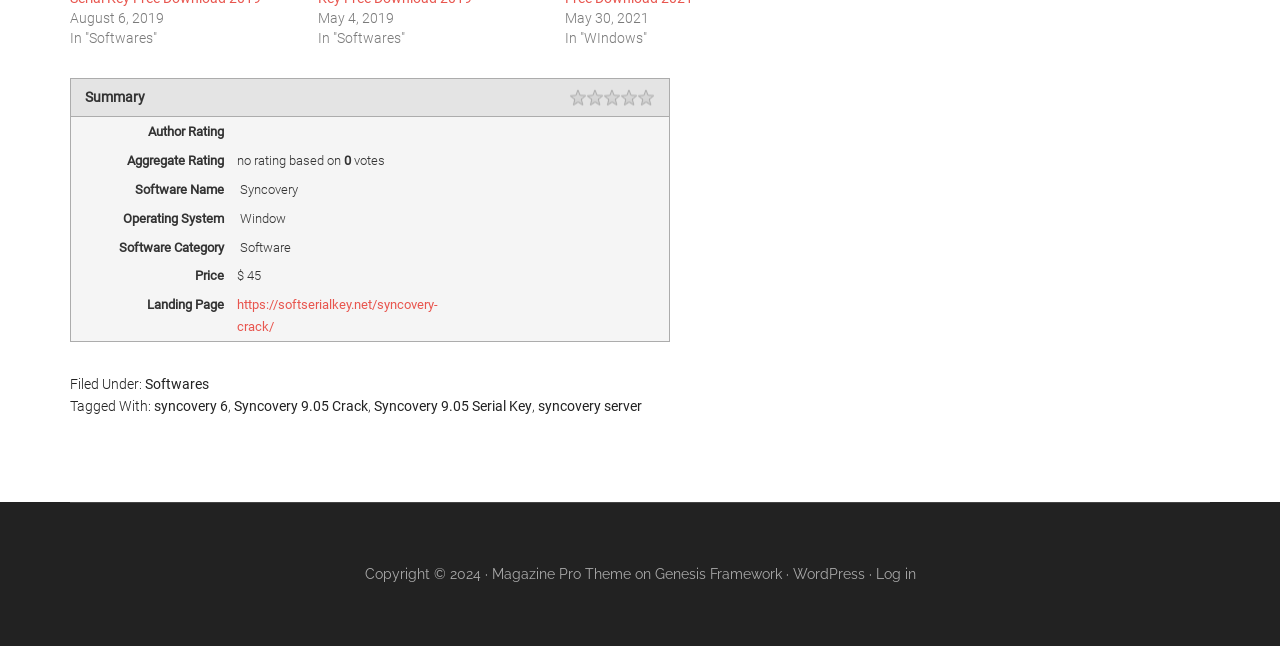Determine the bounding box coordinates of the clickable element to complete this instruction: "Check the author rating". Provide the coordinates in the format of four float numbers between 0 and 1, [left, top, right, bottom].

[0.115, 0.192, 0.175, 0.215]